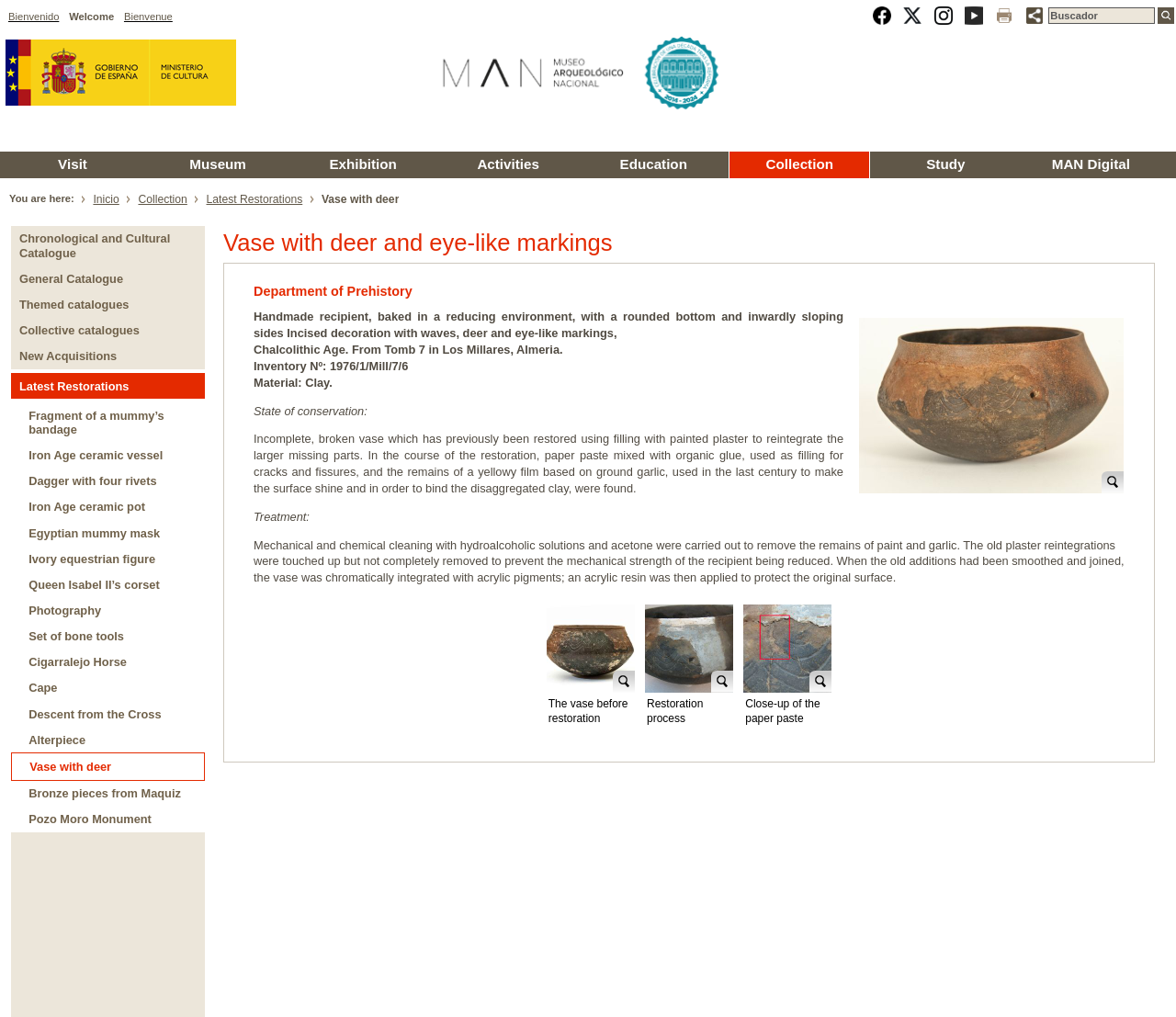Determine the bounding box coordinates for the element that should be clicked to follow this instruction: "Click on the link to see the chronological and cultural catalogue". The coordinates should be given as four float numbers between 0 and 1, in the format [left, top, right, bottom].

[0.009, 0.222, 0.174, 0.262]